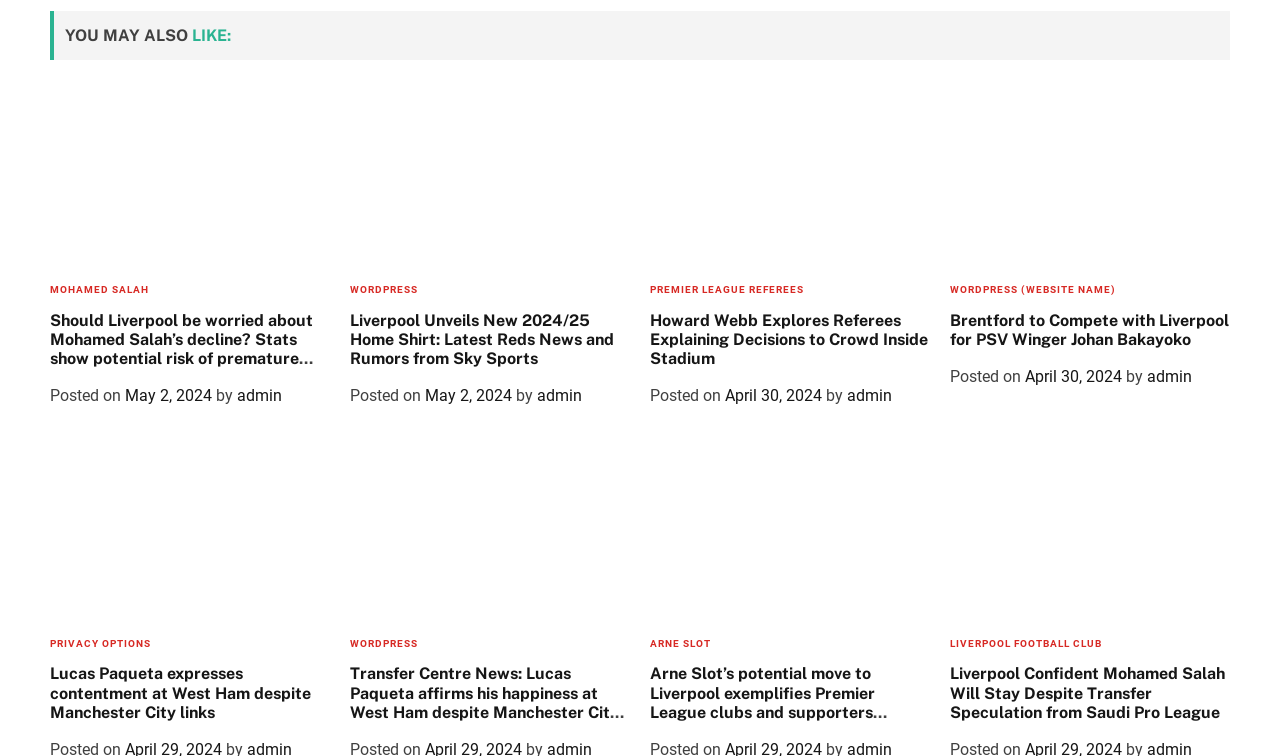Pinpoint the bounding box coordinates of the clickable element needed to complete the instruction: "Explore Howard Webb Explores Referees Explaining Decisions to Crowd Inside Stadium". The coordinates should be provided as four float numbers between 0 and 1: [left, top, right, bottom].

[0.508, 0.099, 0.727, 0.337]